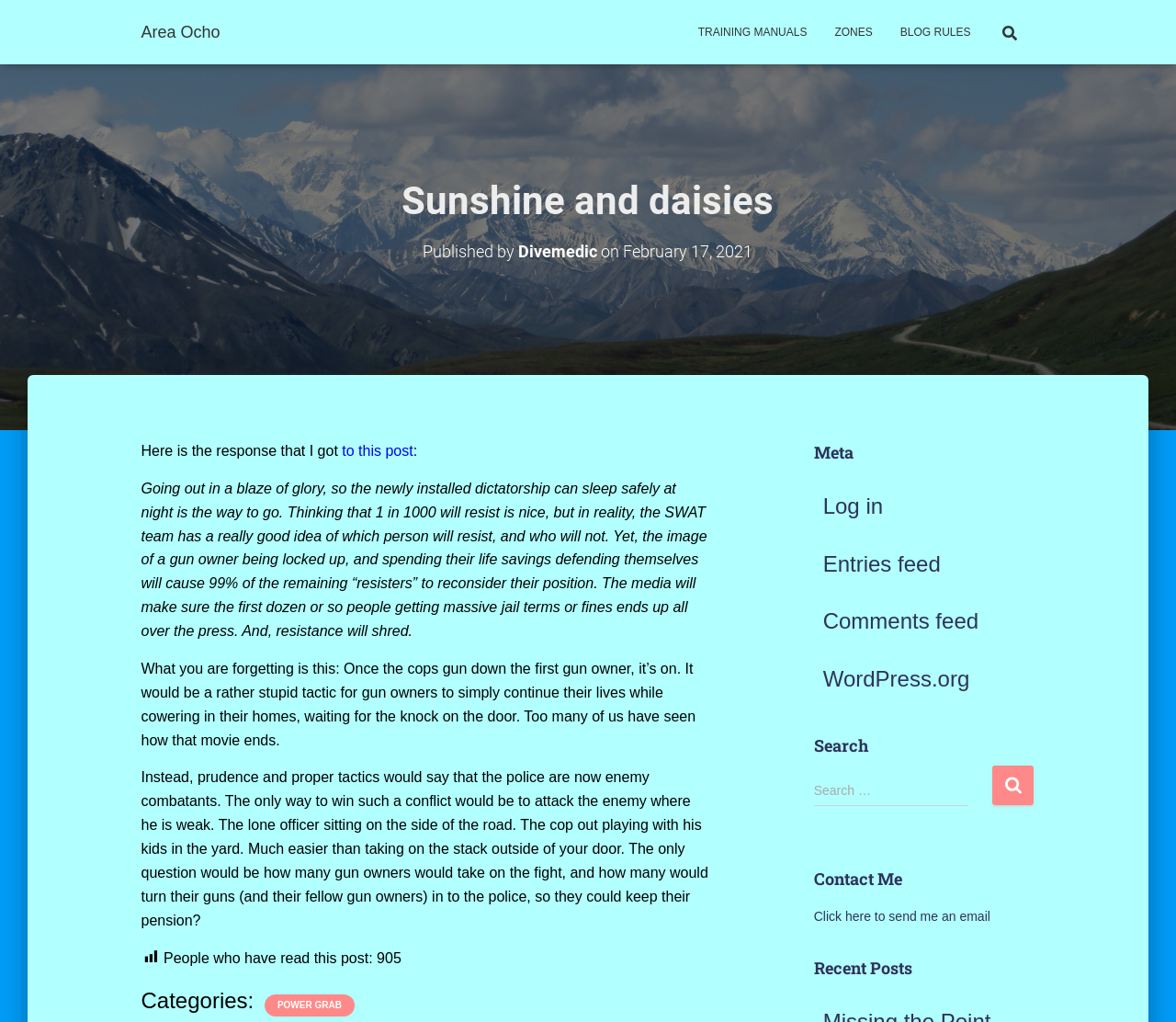Please provide a detailed answer to the question below by examining the image:
Who published the current post?

The author of the current post is mentioned below the title of the post, where it says 'Published by Divemedic on February 17, 2021'.